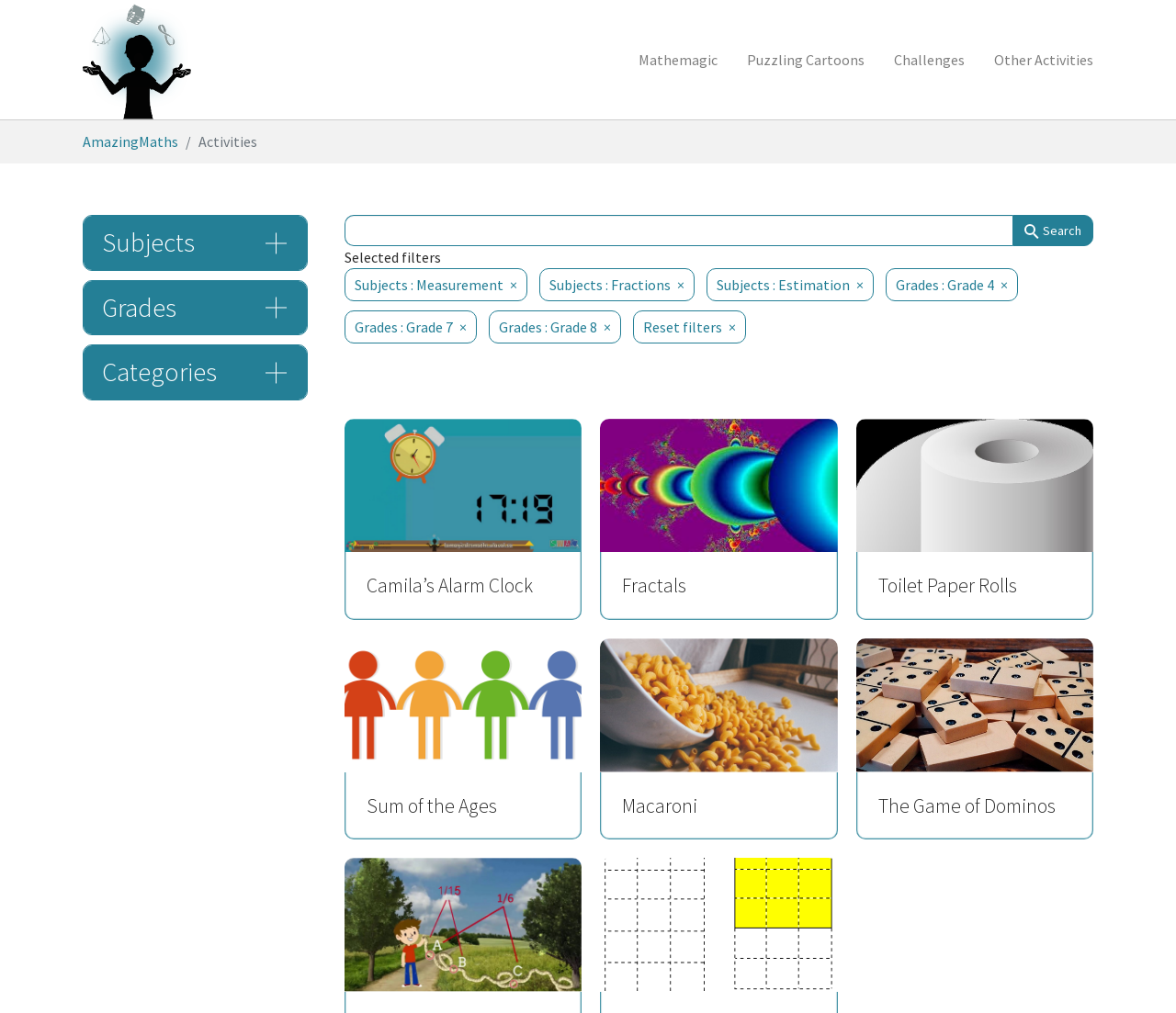Determine the bounding box coordinates of the clickable region to carry out the instruction: "Search for activities".

[0.861, 0.212, 0.93, 0.243]